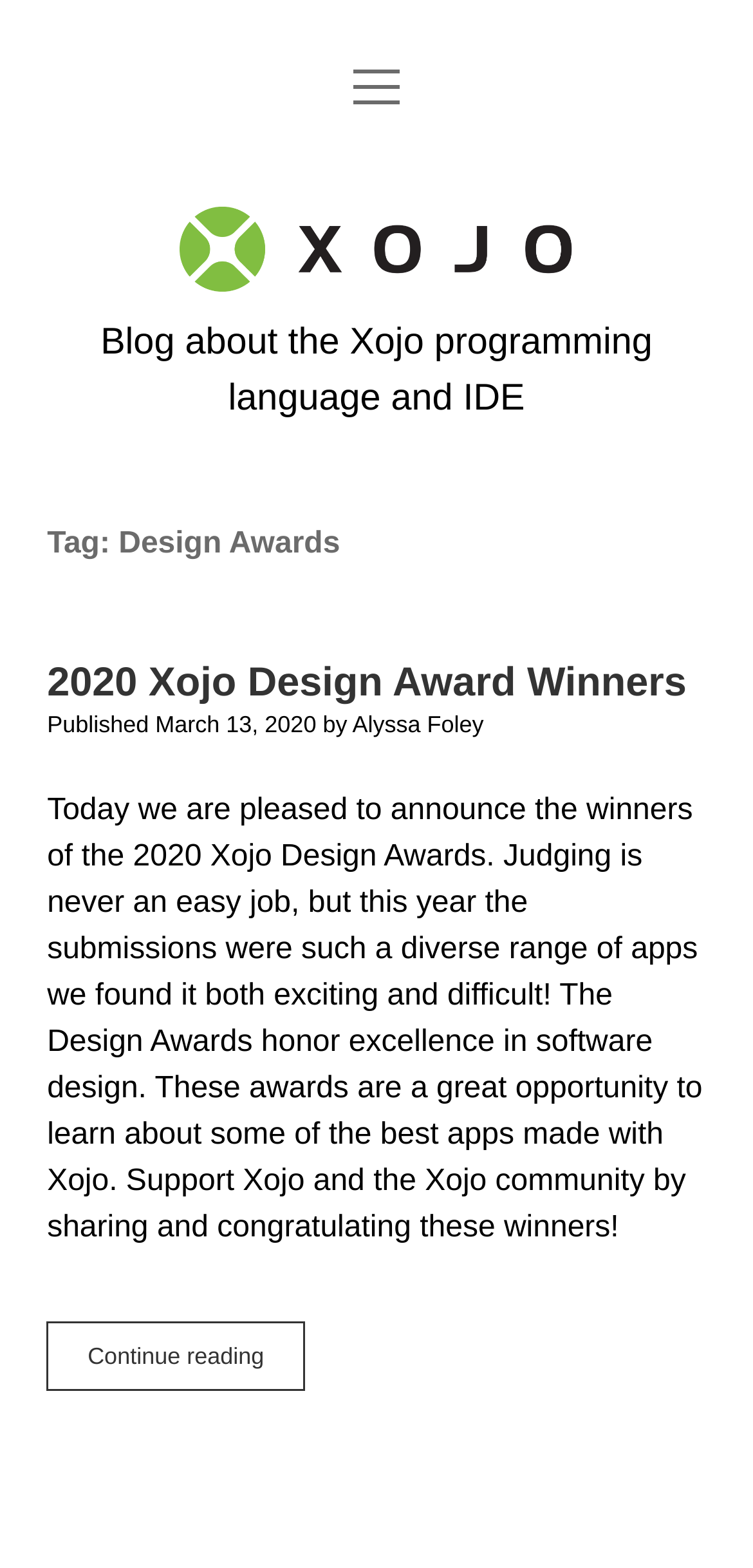Give a detailed account of the webpage's layout and content.

The webpage is about the Xojo Programming Blog, specifically featuring the 2020 Xojo Design Award Winners. At the top left, there is a link to go back to the Xojo home page. Next to it, on the right, is a button to open the menu, accompanied by a small image. 

Below these elements, the Xojo Programming Blog's logo is displayed as an image, along with a link to the blog. A brief description of the blog, "Blog about the Xojo programming language and IDE", is situated to the right of the logo.

The main content of the page is an article with a heading "Tag: Design Awards" at the top. The article itself is divided into sections. The first section announces the 2020 Xojo Design Award Winners, with a link to the same title. Below this, the publication date, author, and a brief introduction to the awards are provided. The main text of the article discusses the winners, the judging process, and the significance of the awards. At the bottom of the article, there is a link to continue reading about the winners.

There are a total of 4 images on the page, including the Xojo Programming Blog's logo and the button's image. The layout is organized, with clear headings and concise text, making it easy to navigate and read.